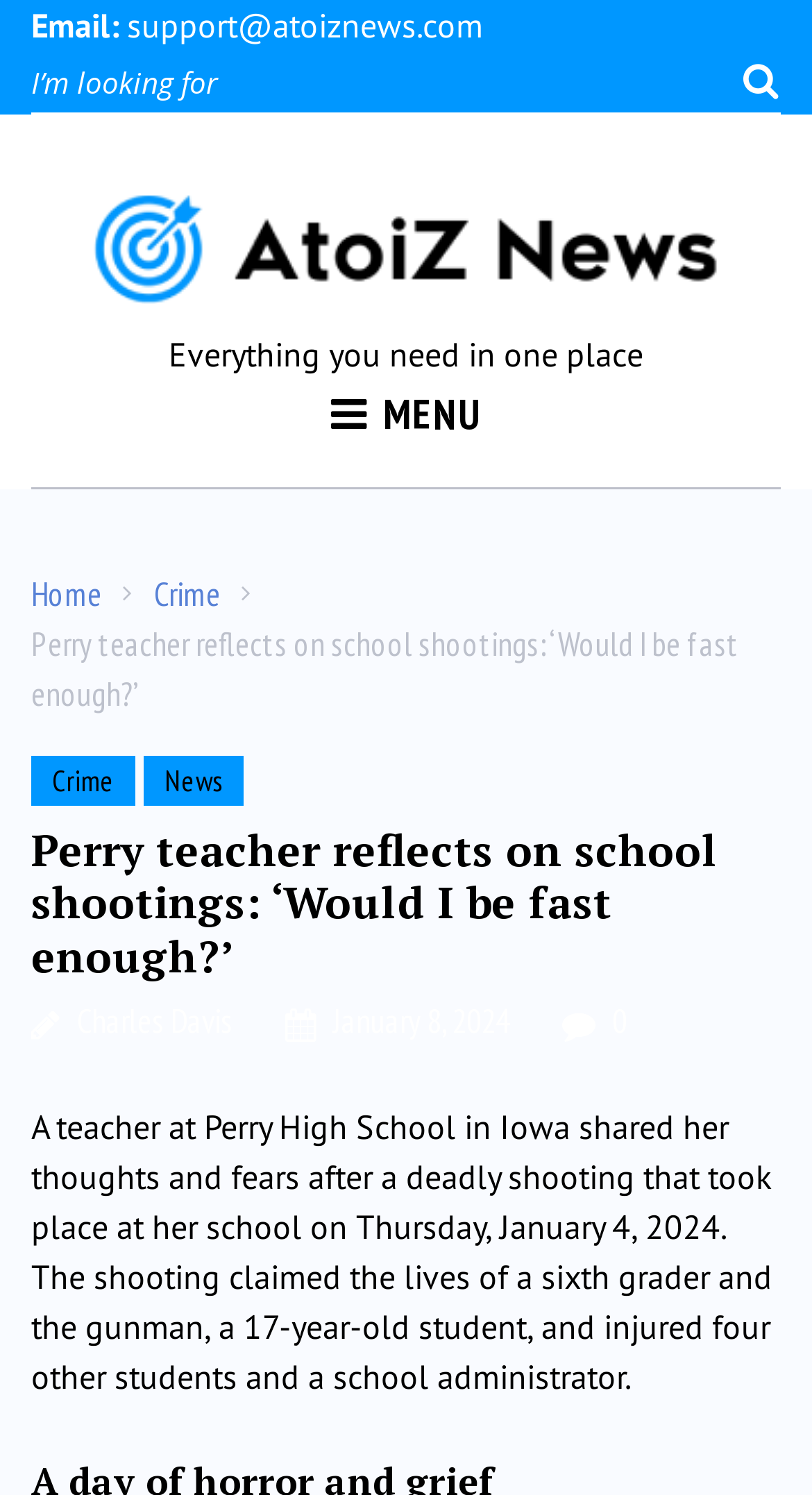When was the article published?
Based on the screenshot, respond with a single word or phrase.

January 8, 2024